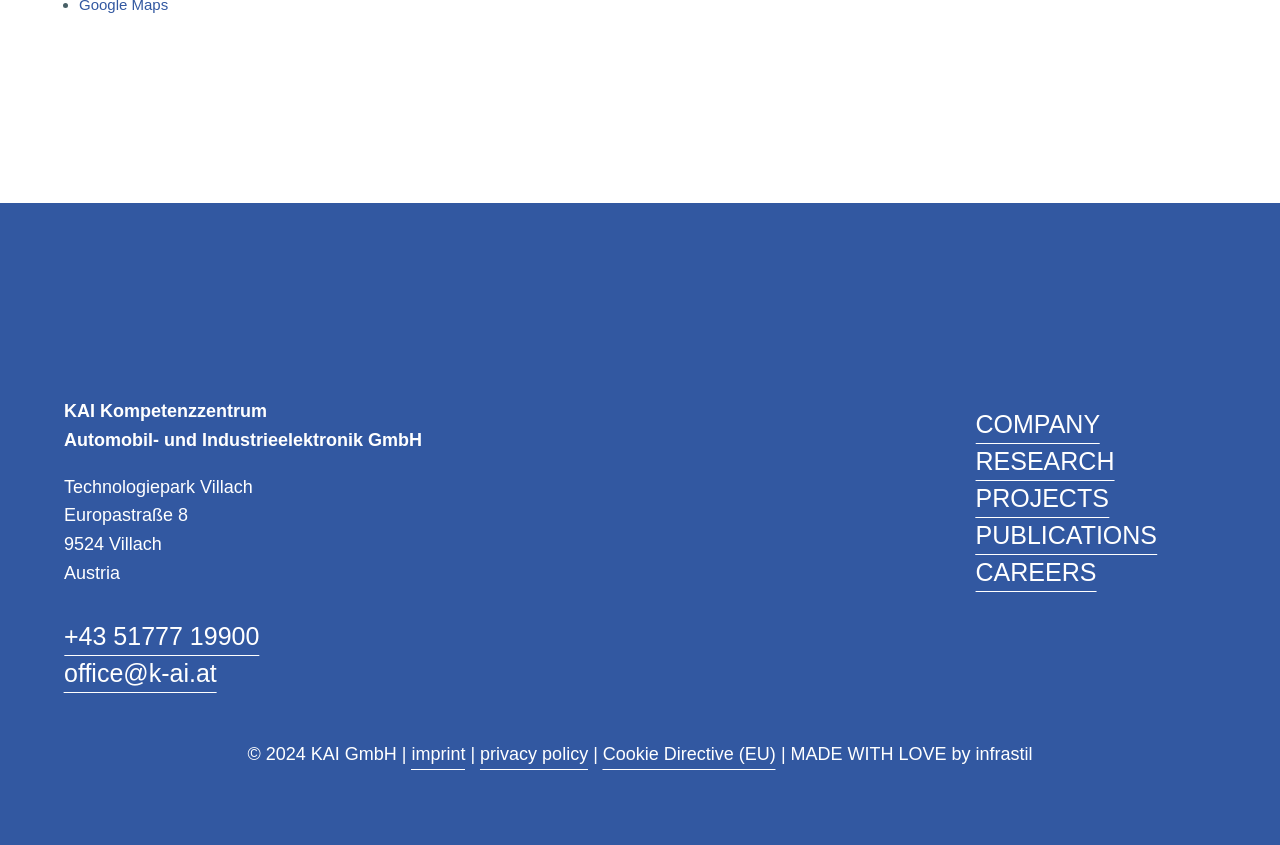Use one word or a short phrase to answer the question provided: 
How many main navigation links are there?

5